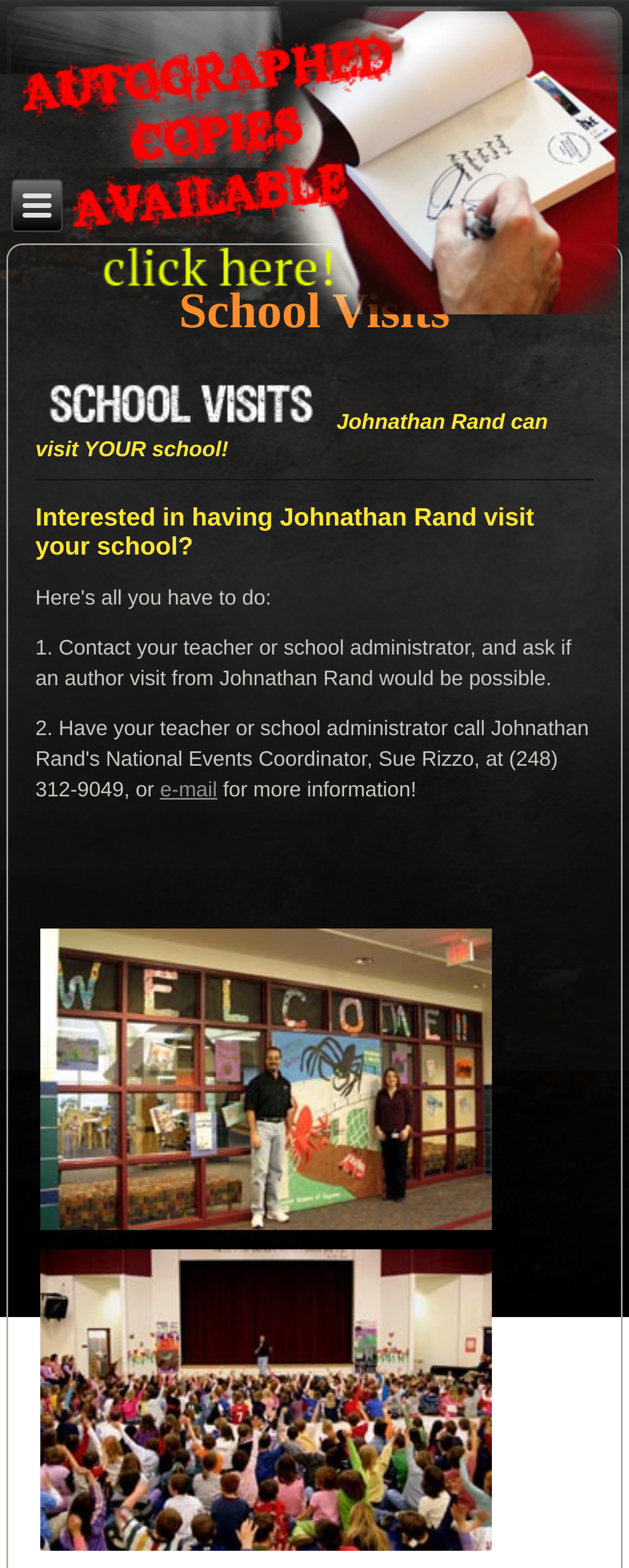Determine the bounding box for the described UI element: "e-mail".

[0.254, 0.495, 0.345, 0.511]